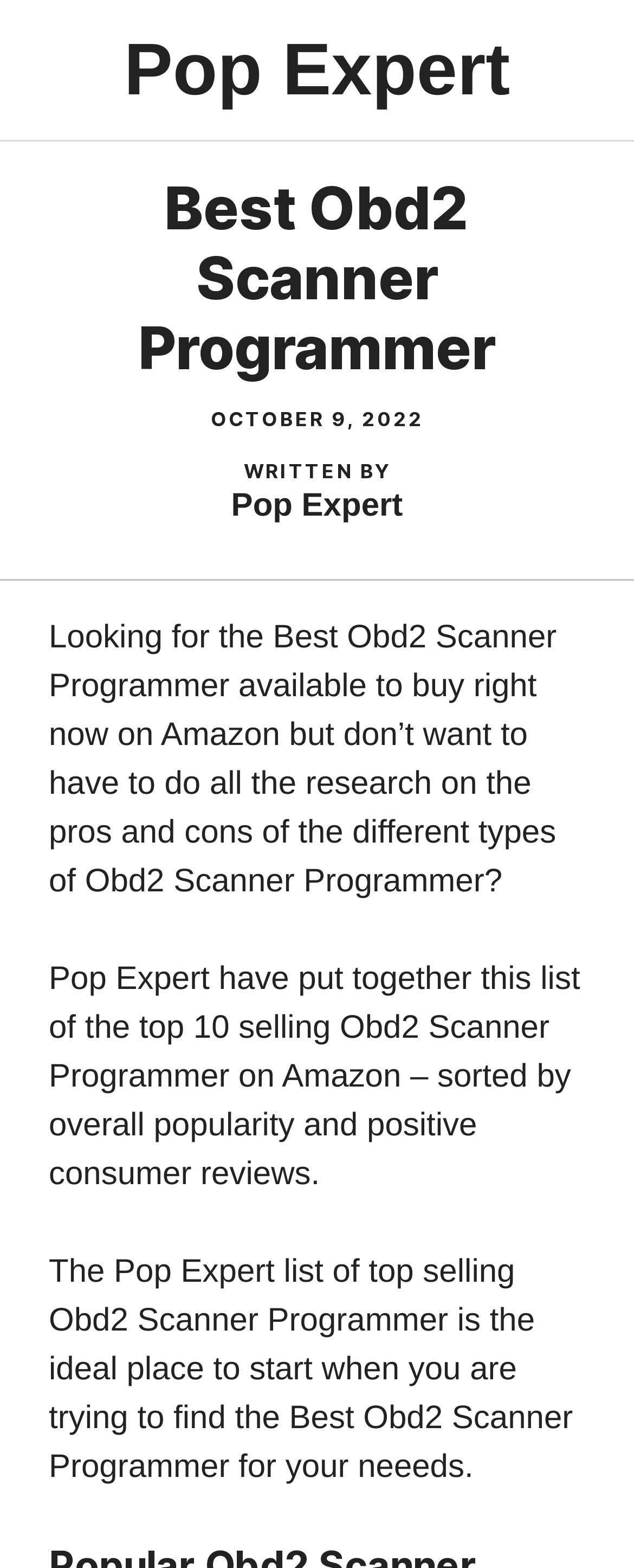How many Obd2 Scanner Programmer are listed?
Carefully examine the image and provide a detailed answer to the question.

I found the number of Obd2 Scanner Programmer listed by reading the static text element that says 'this list of the top 10 selling Obd2 Scanner Programmer on Amazon'.